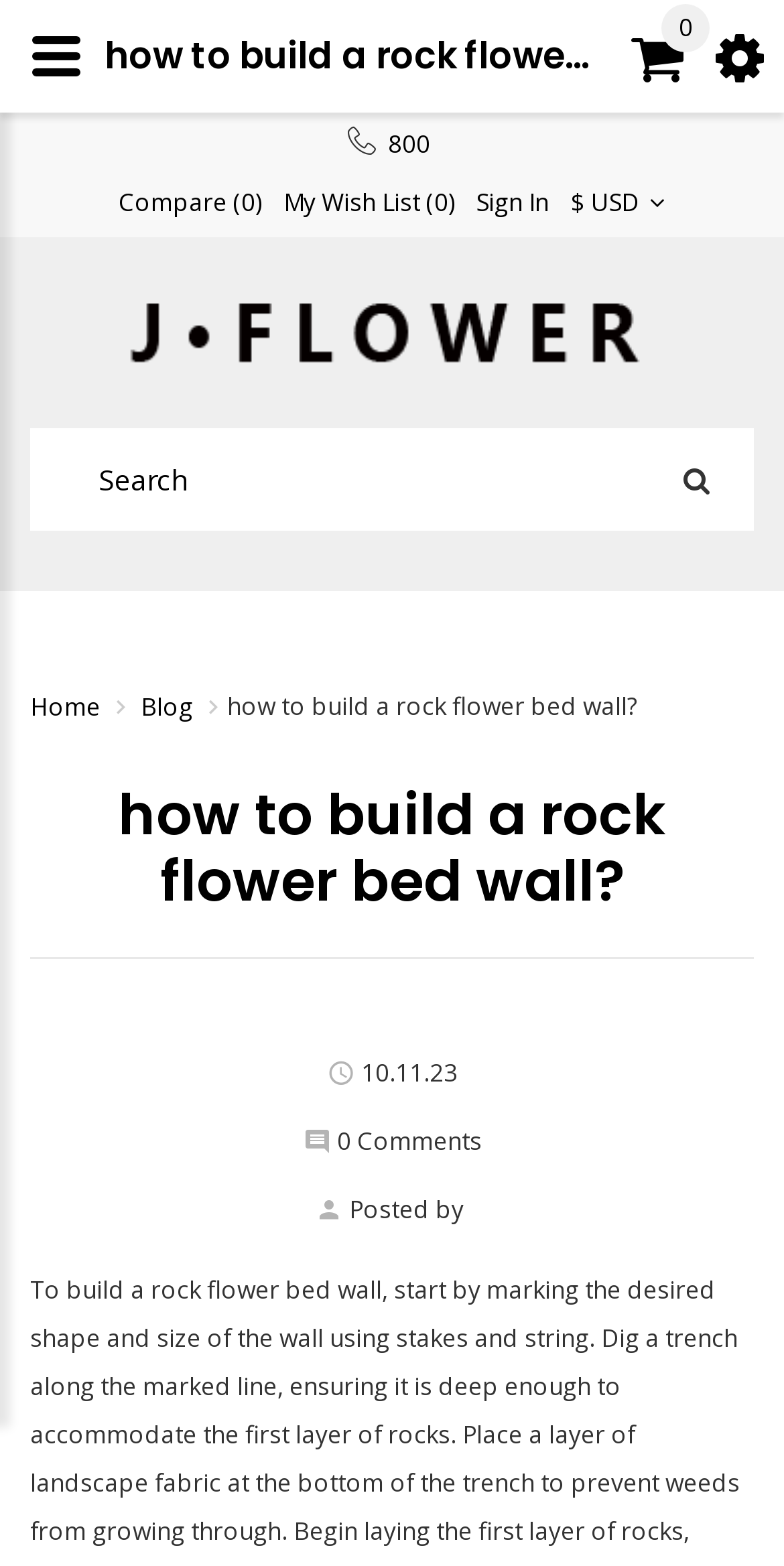What is the date of this article?
Using the image as a reference, give an elaborate response to the question.

I found the date of this article by looking at the text below the article title, which says '10.11.23'. This suggests that the article was posted on November 10, 2023.